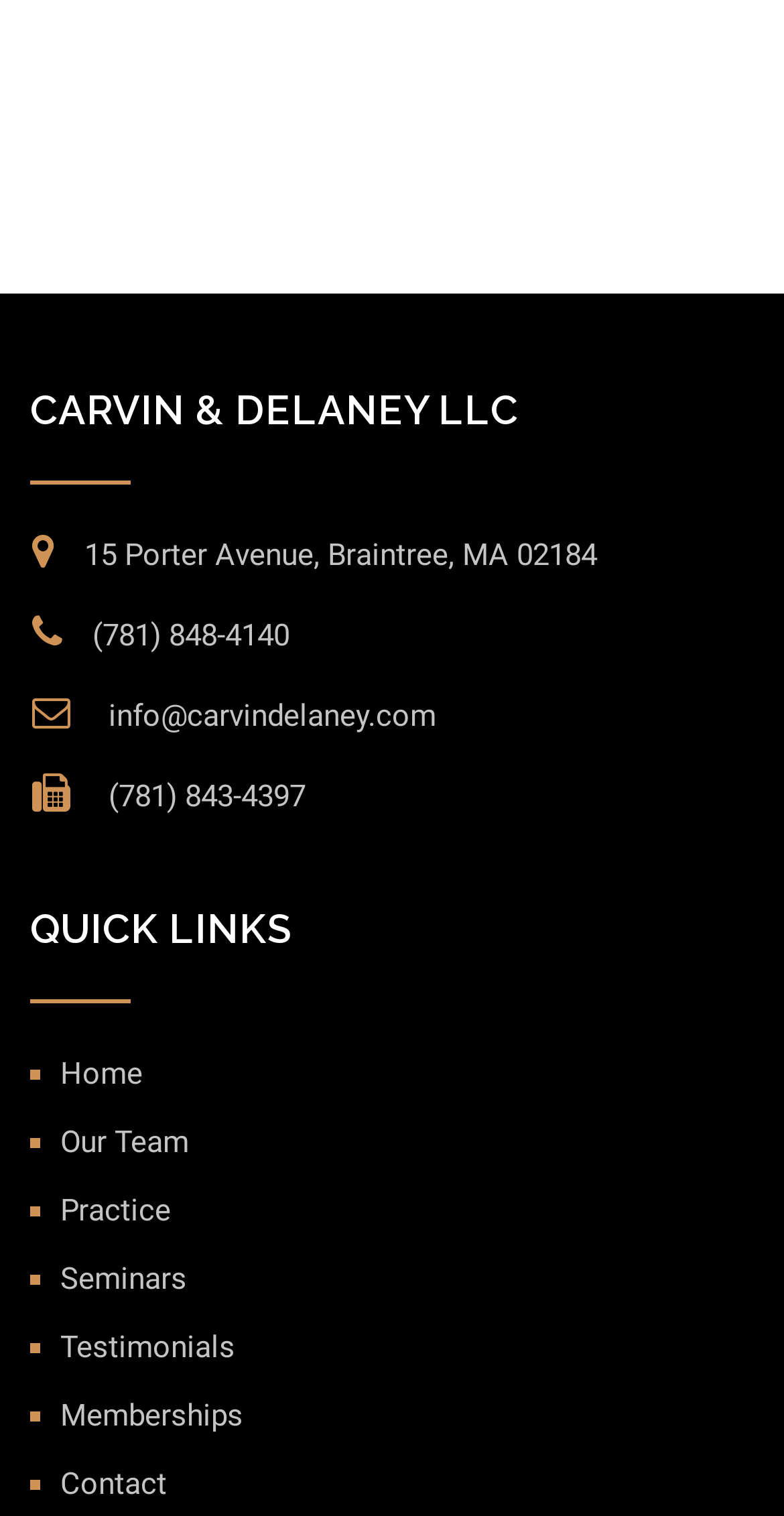Locate the bounding box coordinates of the region to be clicked to comply with the following instruction: "call the phone number". The coordinates must be four float numbers between 0 and 1, in the form [left, top, right, bottom].

None